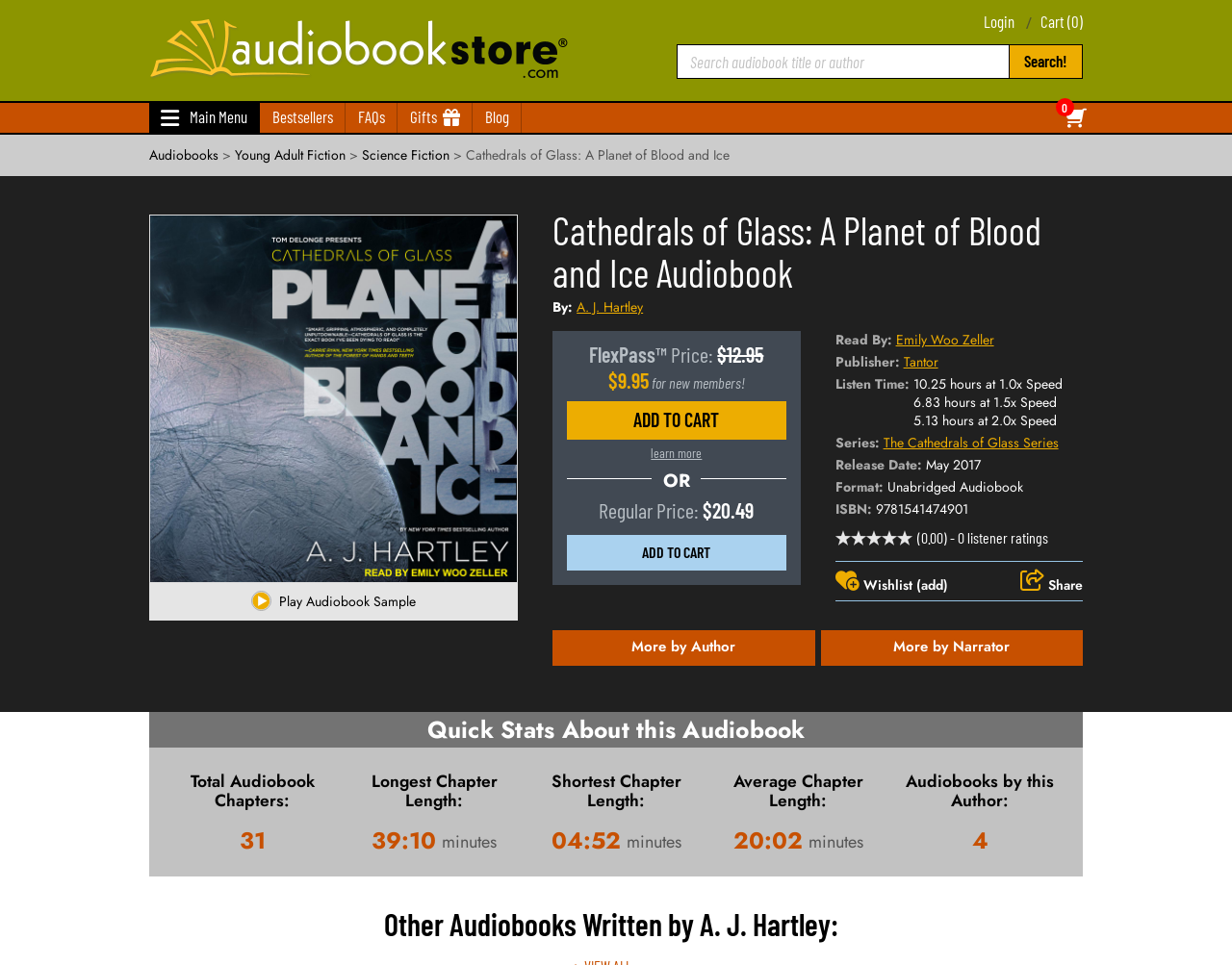Identify the coordinates of the bounding box for the element that must be clicked to accomplish the instruction: "Login to account".

[0.798, 0.012, 0.823, 0.032]